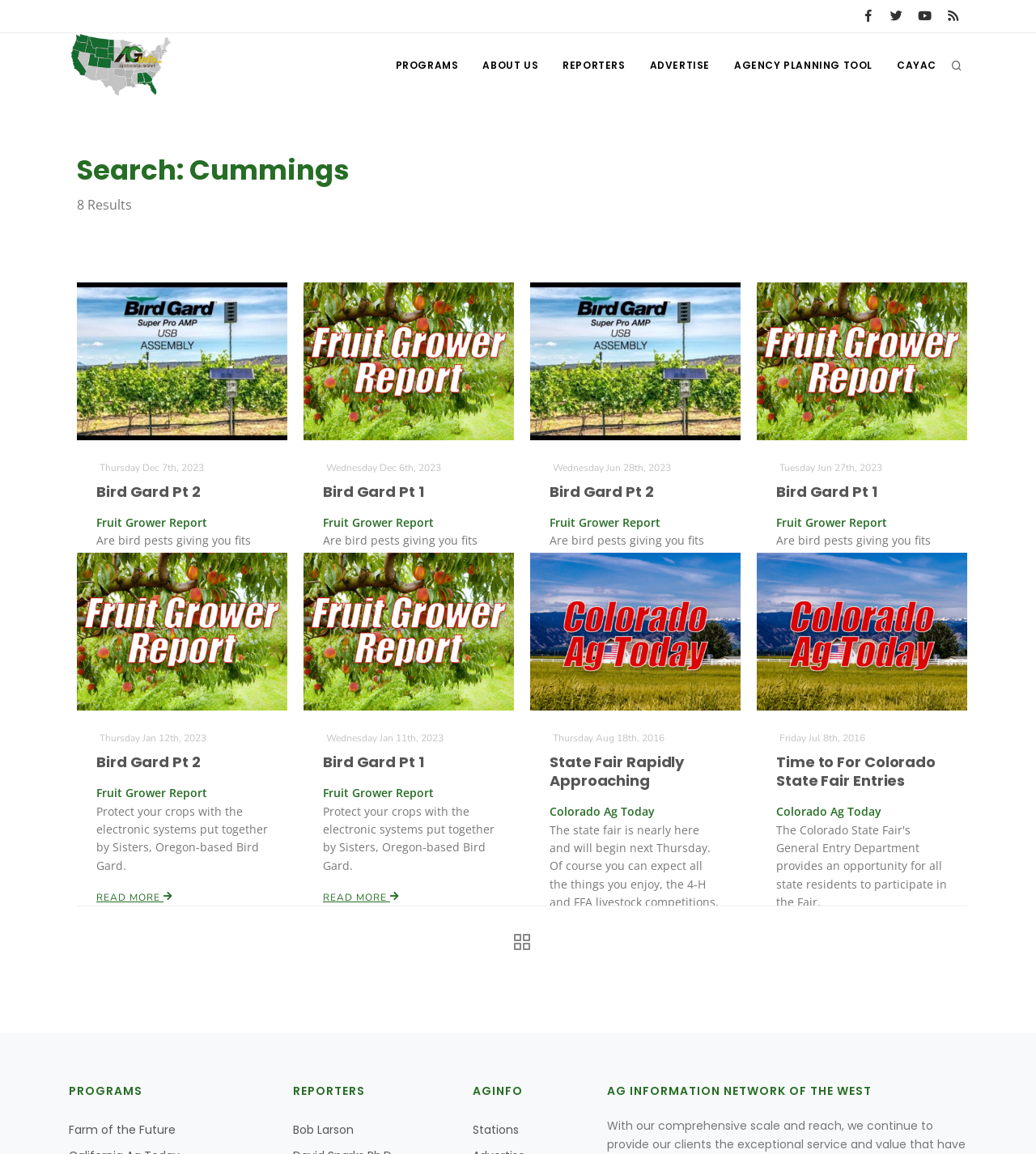Pinpoint the bounding box coordinates of the area that should be clicked to complete the following instruction: "Click the AGInfo Logo". The coordinates must be given as four float numbers between 0 and 1, i.e., [left, top, right, bottom].

[0.066, 0.065, 0.169, 0.092]